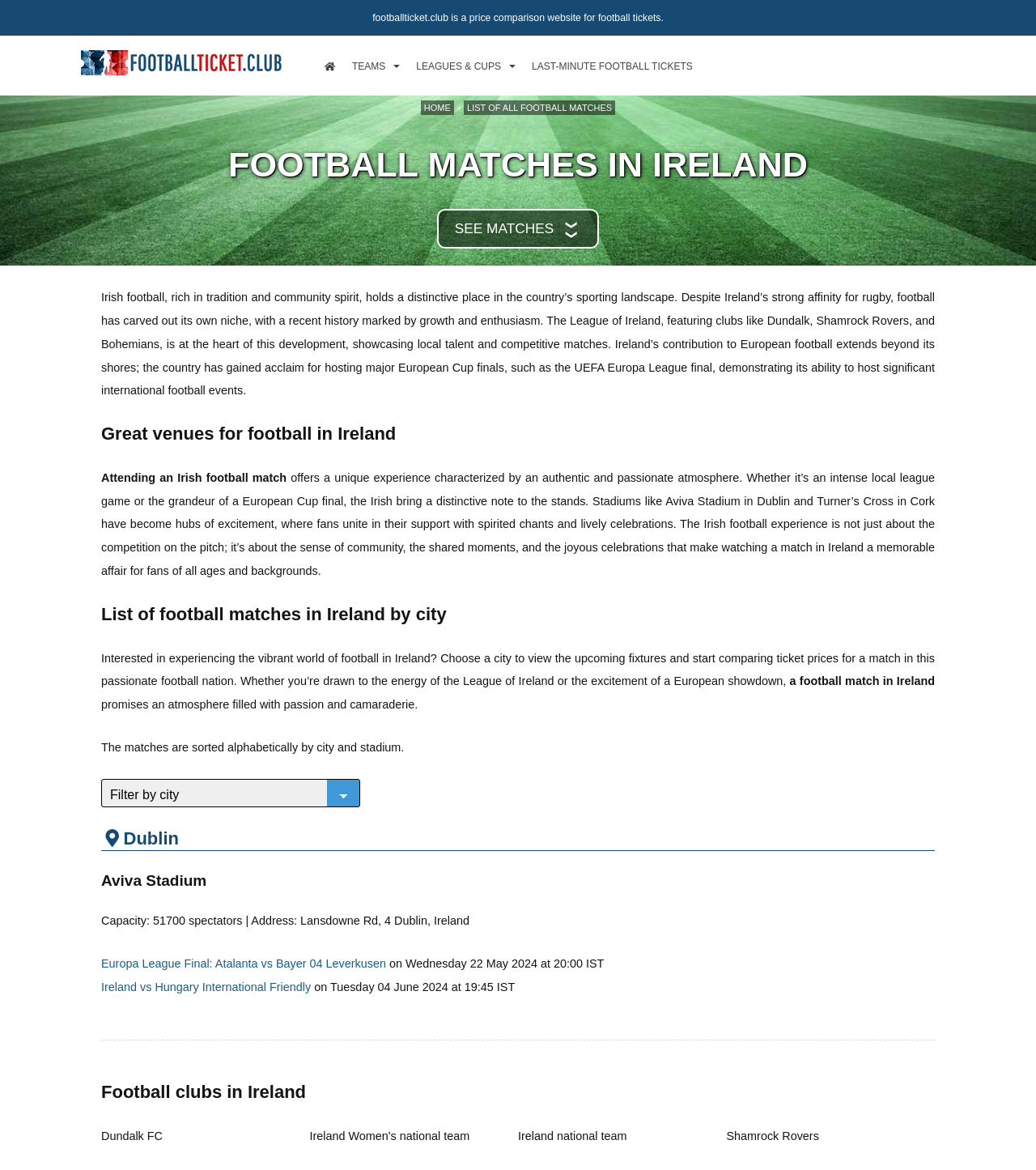Provide a single word or phrase answer to the question: 
What is the name of the stadium mentioned in the text?

Aviva Stadium